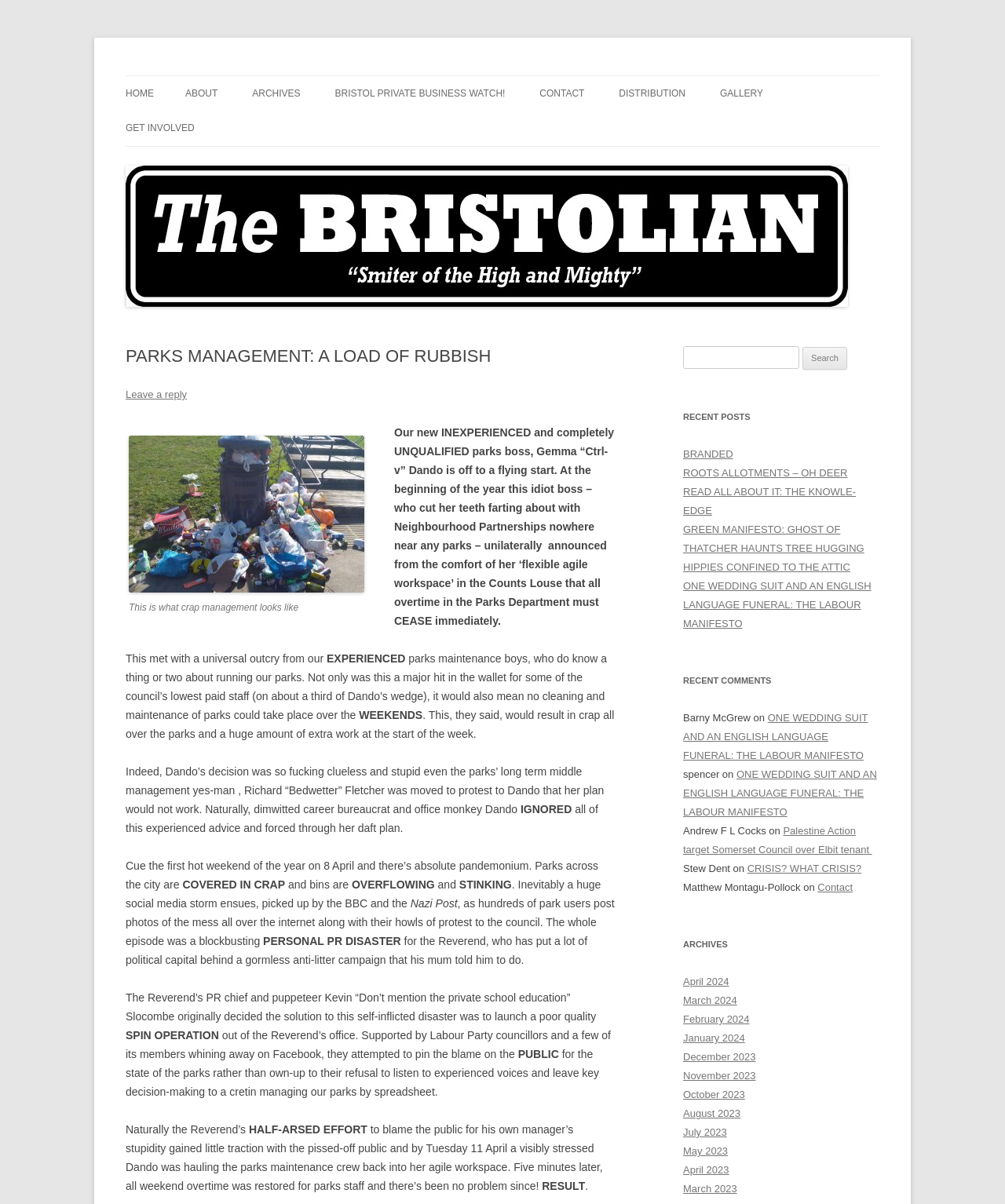What is the name of the website?
Craft a detailed and extensive response to the question.

I determined the answer by looking at the heading element at the top of the webpage, which contains the text 'The BRISTOLIAN'. This suggests that 'The BRISTOLIAN' is the name of the website.